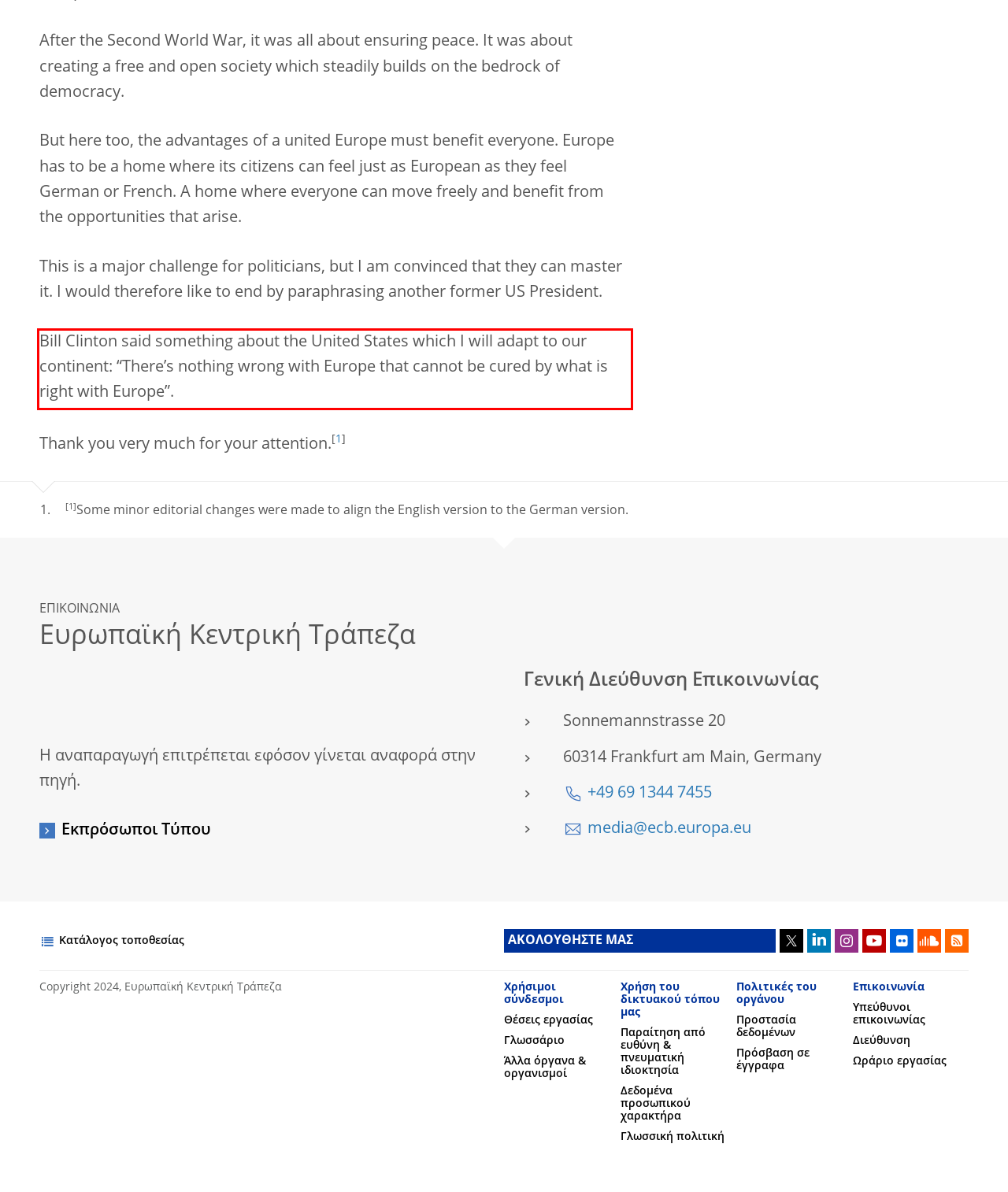Given a webpage screenshot, identify the text inside the red bounding box using OCR and extract it.

Bill Clinton said something about the United States which I will adapt to our continent: “There’s nothing wrong with Europe that cannot be cured by what is right with Europe”.